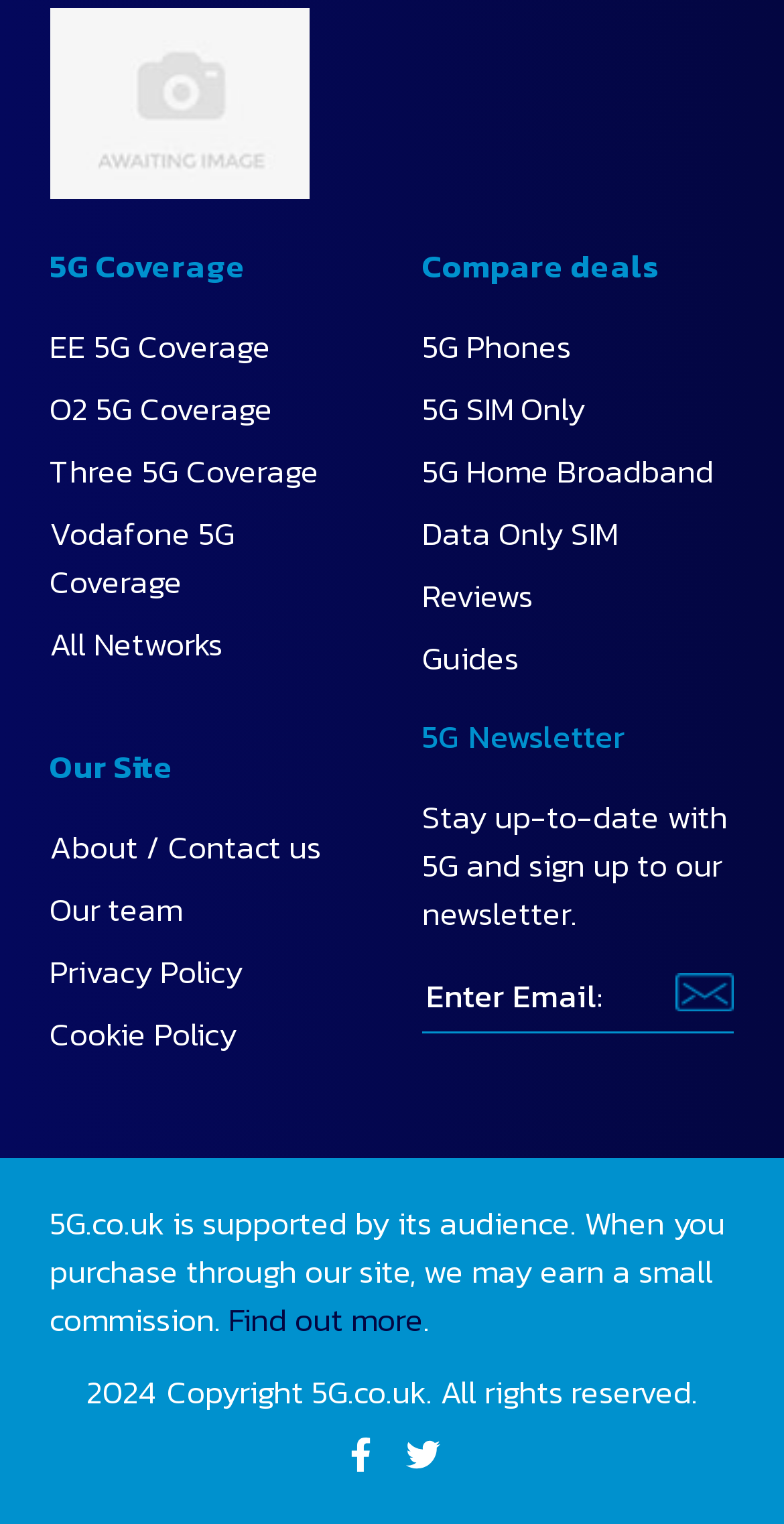Locate the bounding box coordinates of the element's region that should be clicked to carry out the following instruction: "Click EE 5G Coverage". The coordinates need to be four float numbers between 0 and 1, i.e., [left, top, right, bottom].

[0.063, 0.211, 0.346, 0.243]